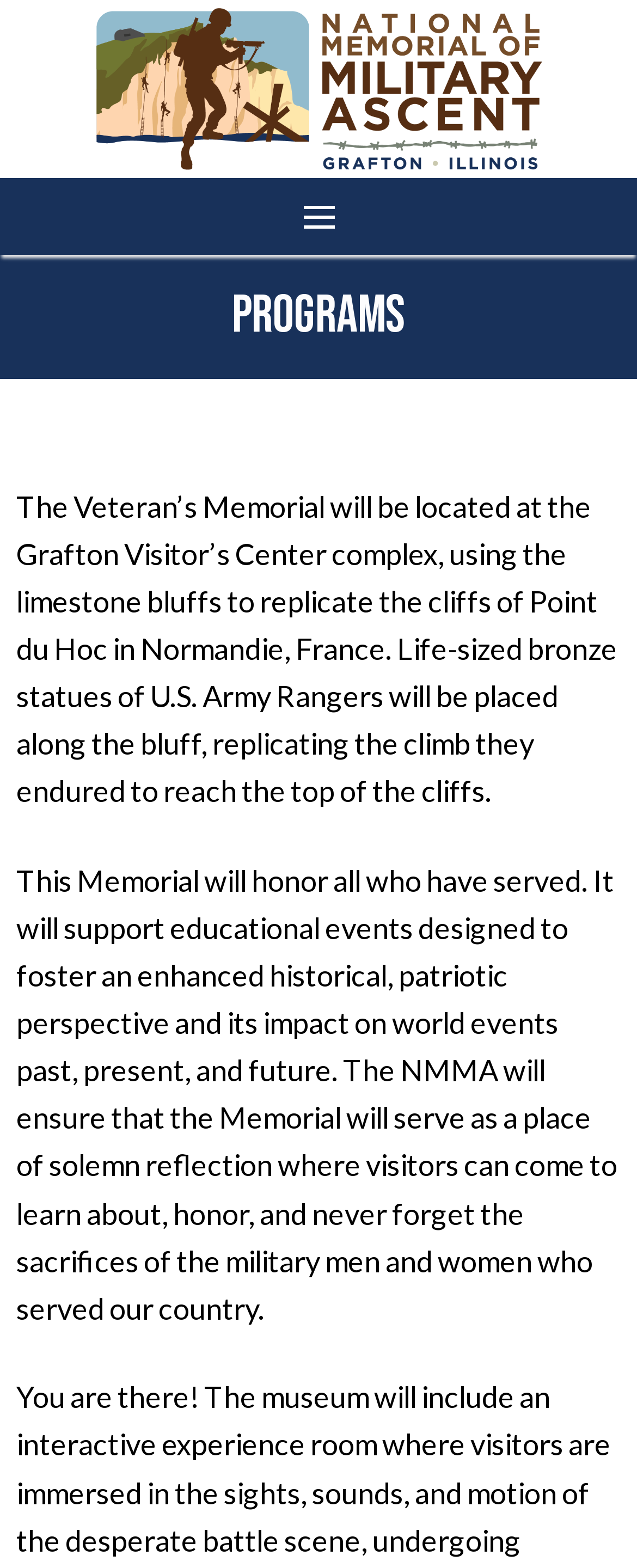Pinpoint the bounding box coordinates for the area that should be clicked to perform the following instruction: "View contact information".

None